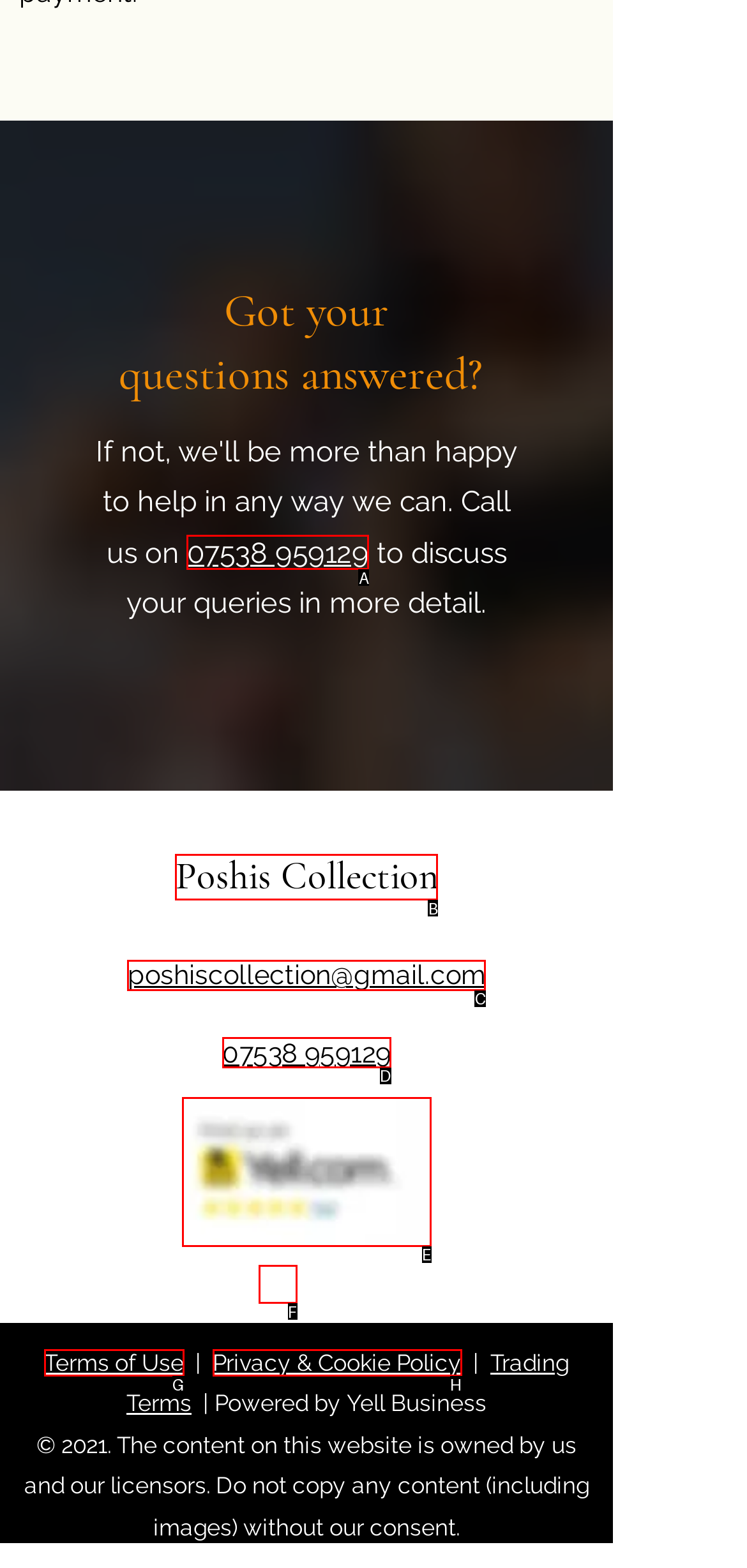Determine which letter corresponds to the UI element to click for this task: Open 1.JPG
Respond with the letter from the available options.

E